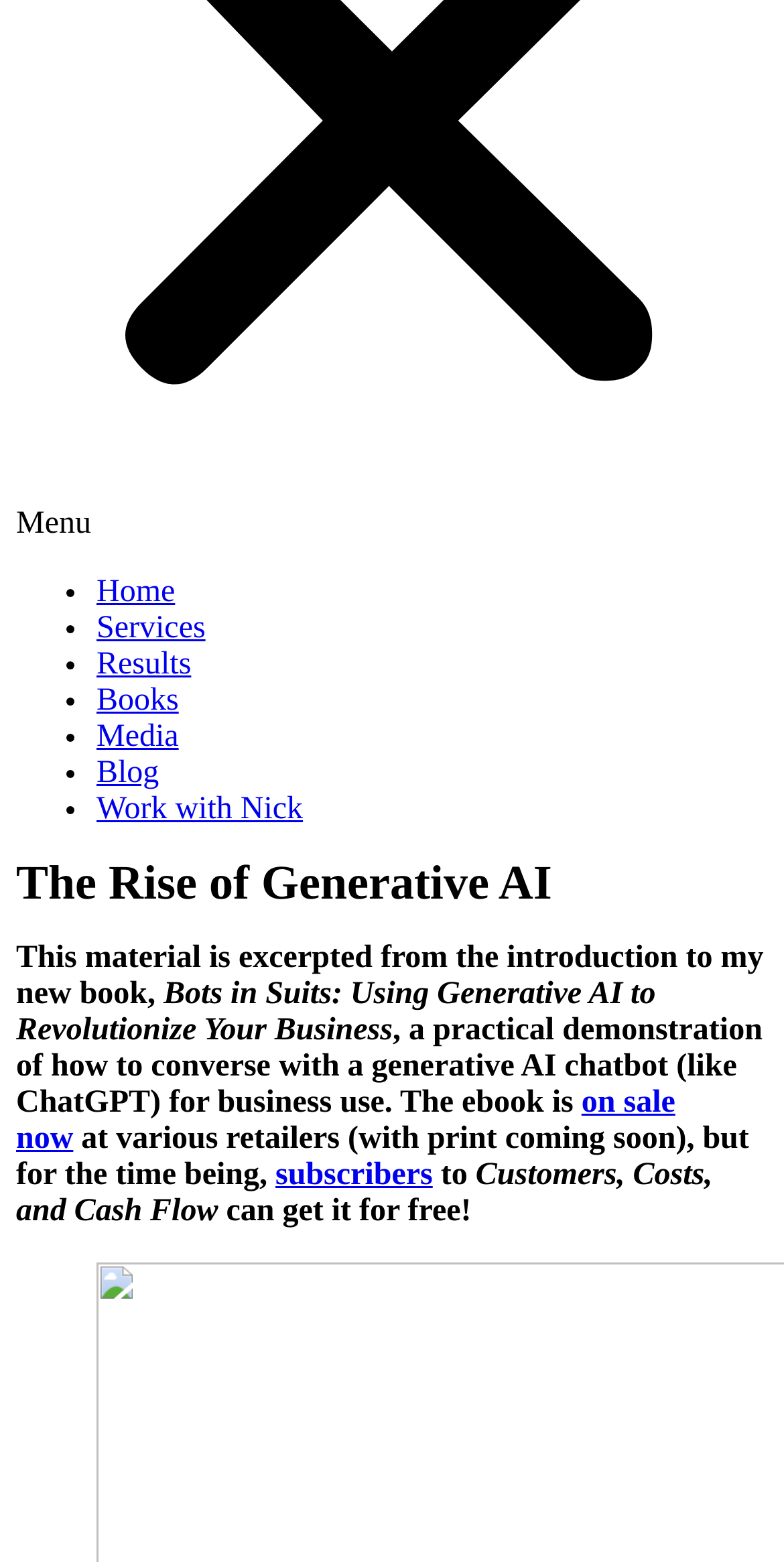Please identify the bounding box coordinates of the clickable area that will fulfill the following instruction: "click on sale now". The coordinates should be in the format of four float numbers between 0 and 1, i.e., [left, top, right, bottom].

[0.021, 0.695, 0.861, 0.74]